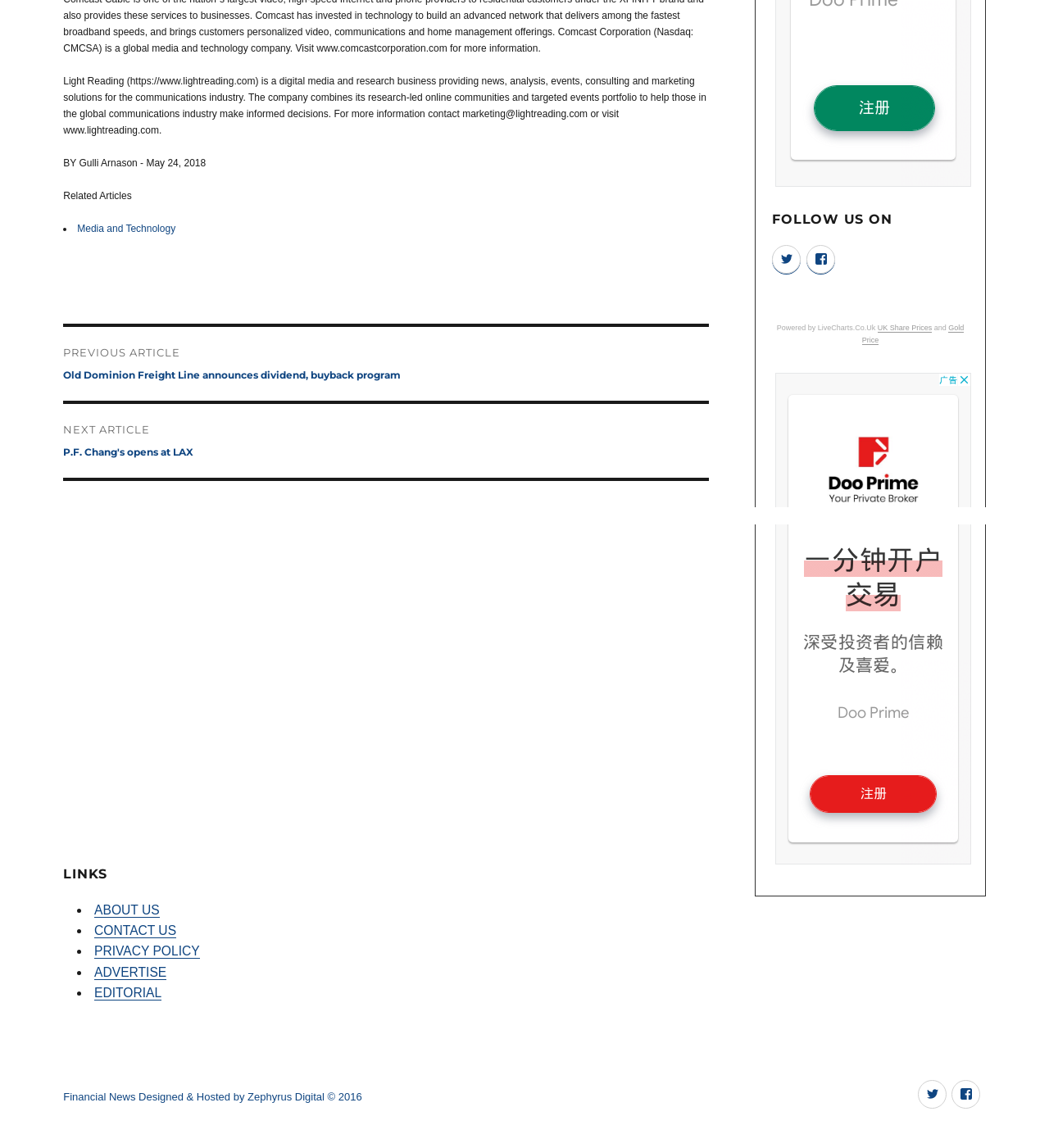Find the bounding box of the UI element described as: "Contact Us". The bounding box coordinates should be given as four float values between 0 and 1, i.e., [left, top, right, bottom].

[0.09, 0.805, 0.168, 0.817]